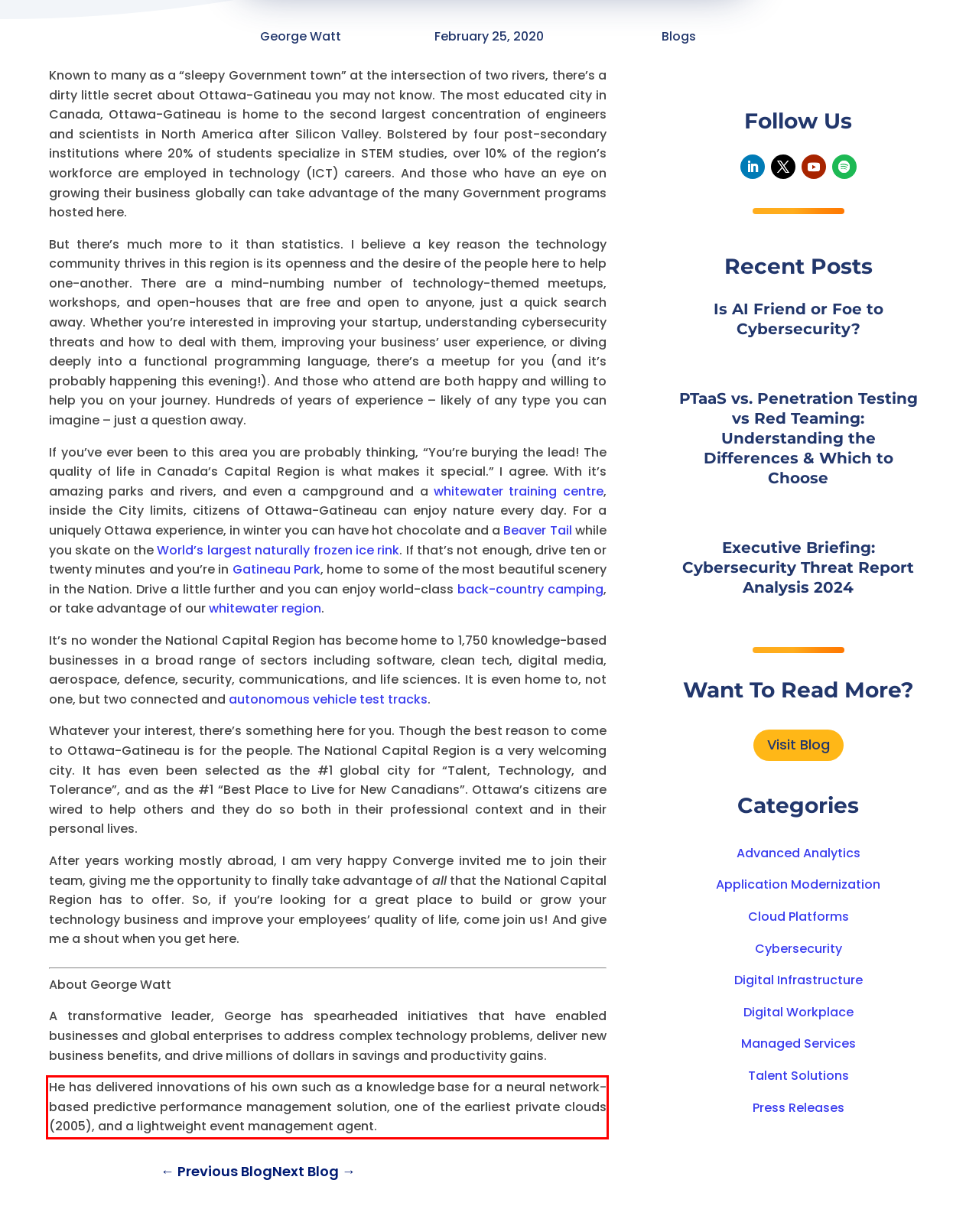You are provided with a webpage screenshot that includes a red rectangle bounding box. Extract the text content from within the bounding box using OCR.

He has delivered innovations of his own such as a knowledge base for a neural network-based predictive performance management solution, one of the earliest private clouds (2005), and a lightweight event management agent.